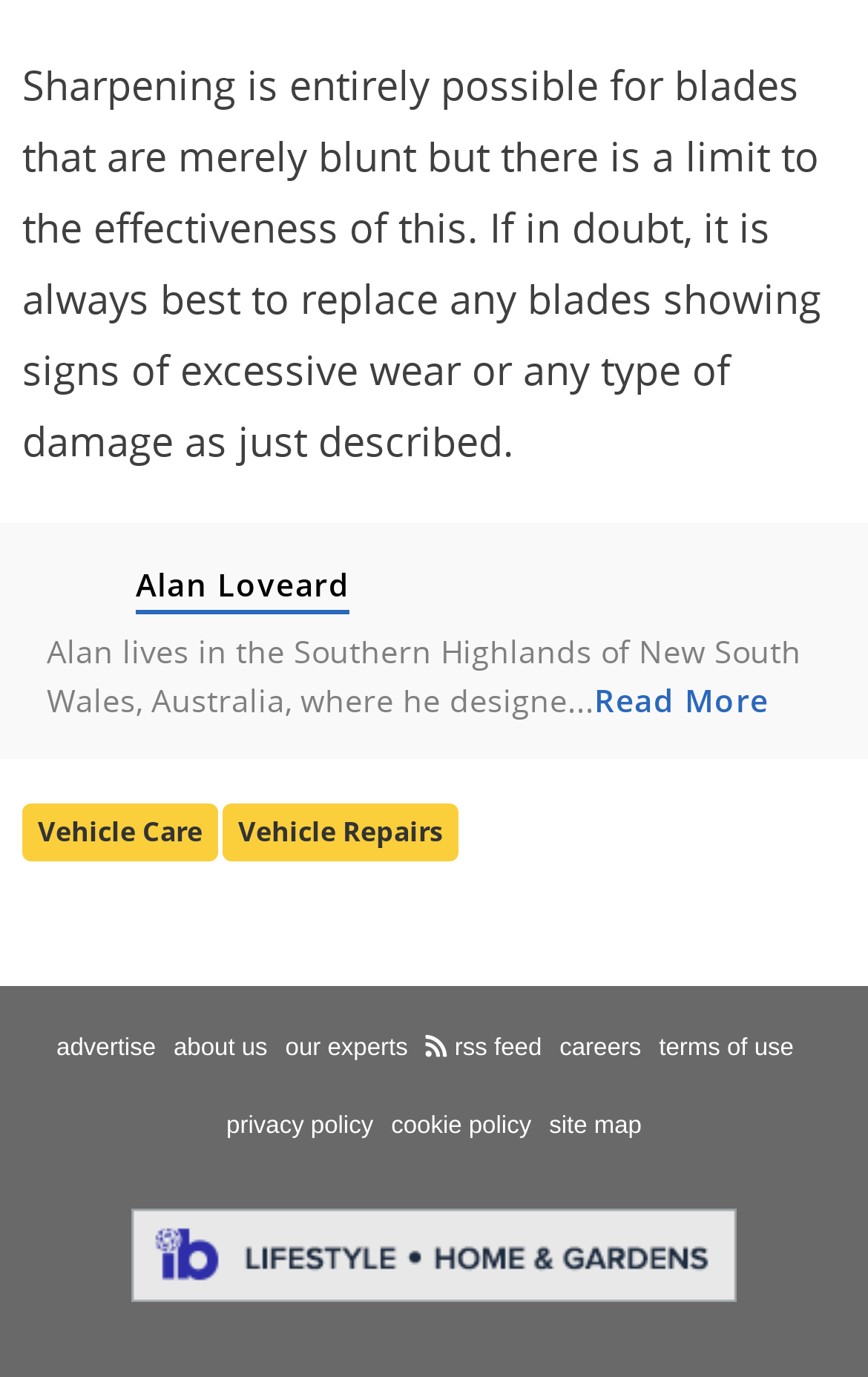Please determine the bounding box coordinates for the element with the description: "terms of use".

[0.759, 0.643, 0.914, 0.676]